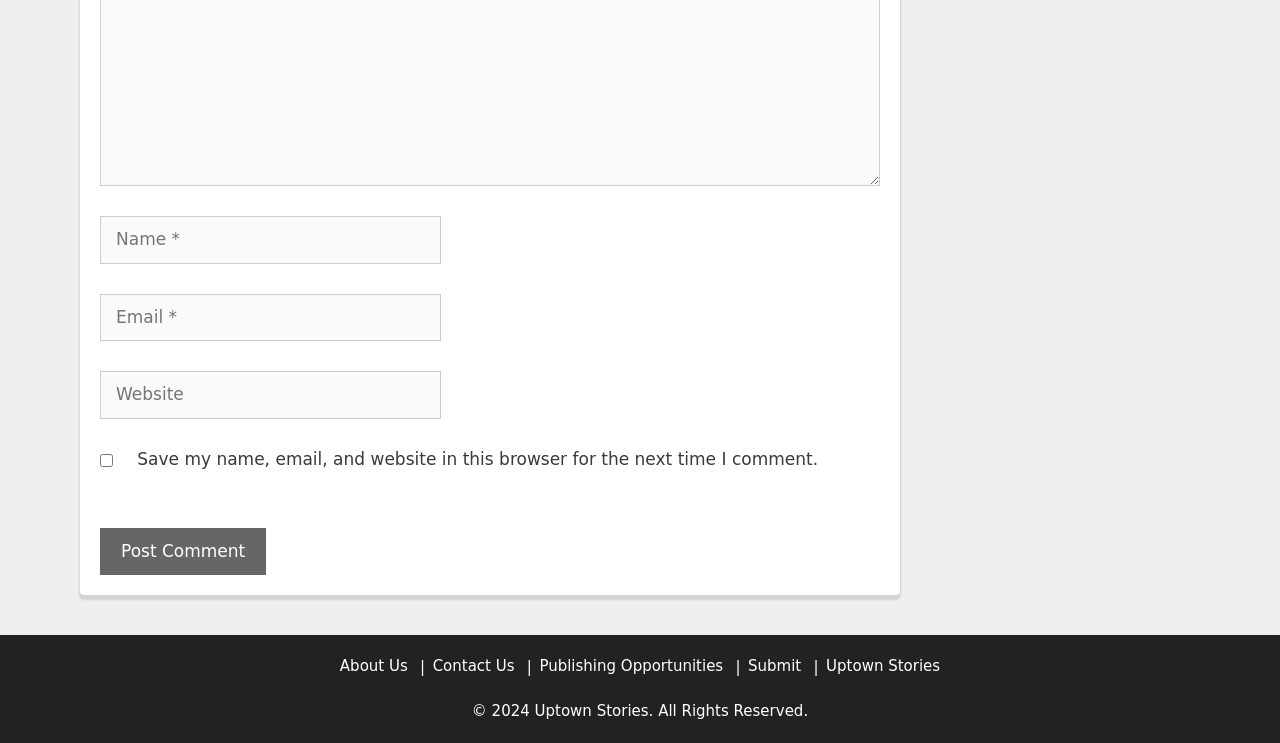Using the provided element description: "parent_node: Comment name="url" placeholder="Website"", identify the bounding box coordinates. The coordinates should be four floats between 0 and 1 in the order [left, top, right, bottom].

[0.078, 0.5, 0.345, 0.564]